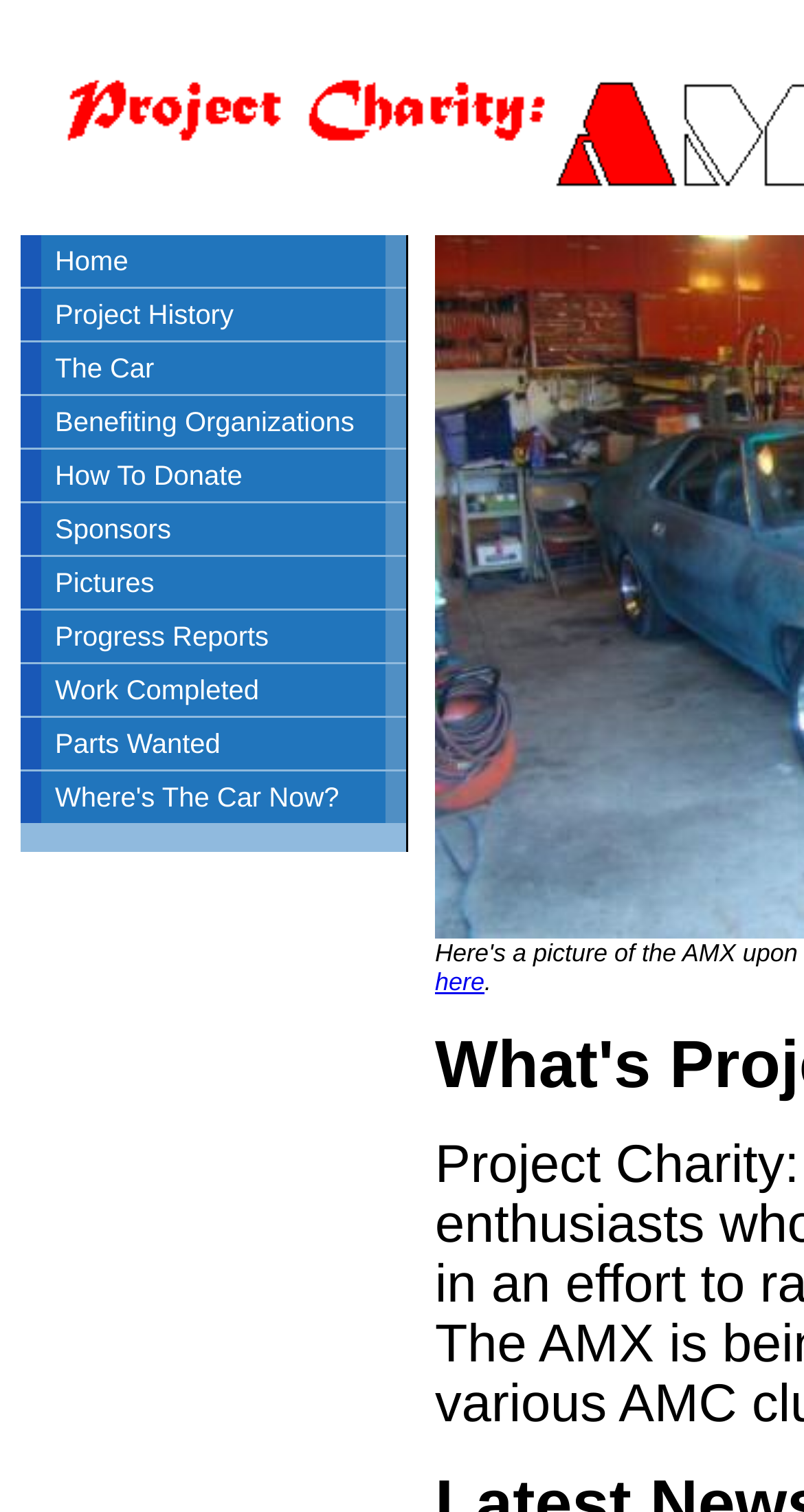Locate the bounding box coordinates of the clickable region to complete the following instruction: "click here for more information."

[0.541, 0.64, 0.603, 0.659]